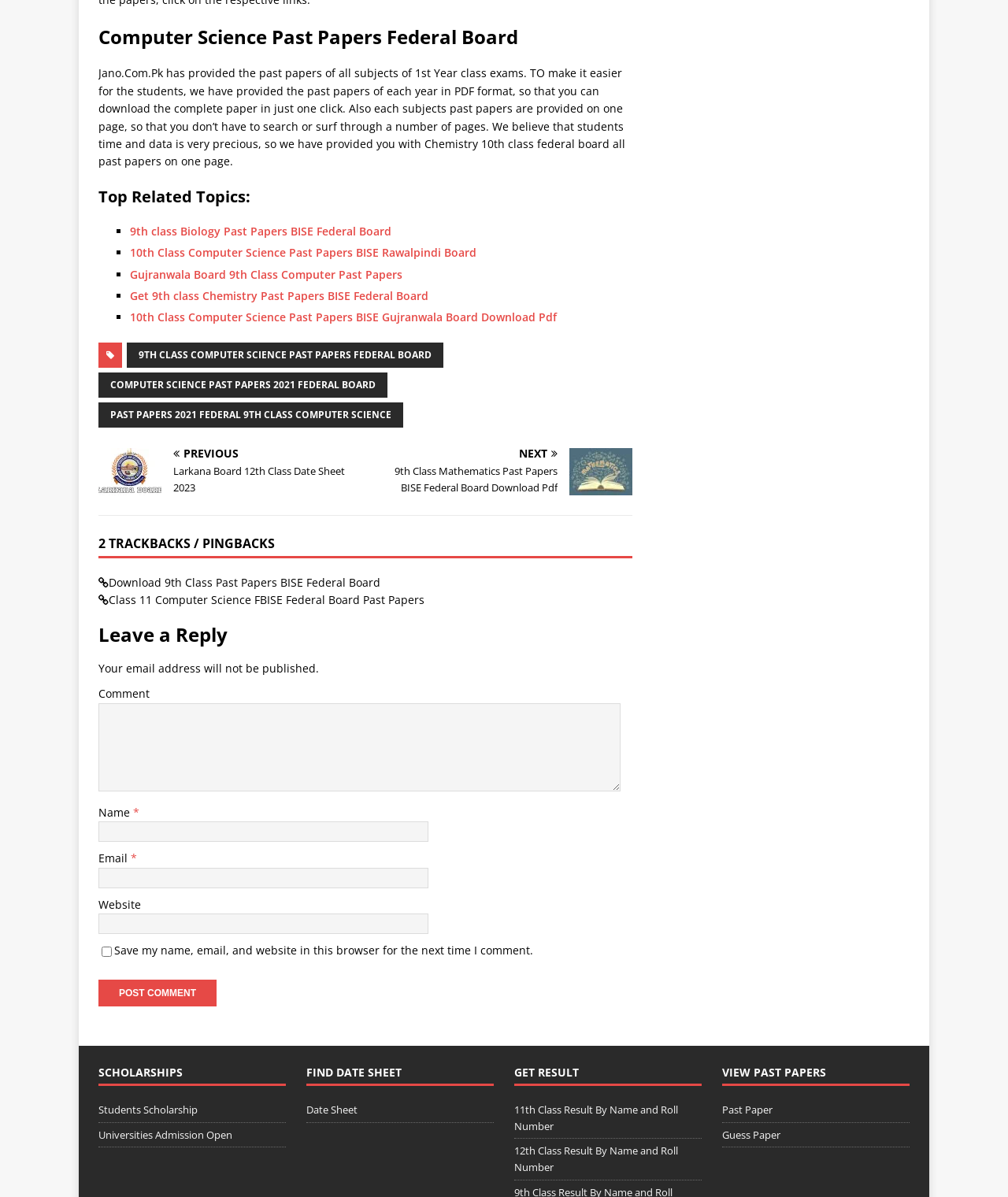Give a concise answer using one word or a phrase to the following question:
What type of past papers are provided on this webpage?

Computer Science